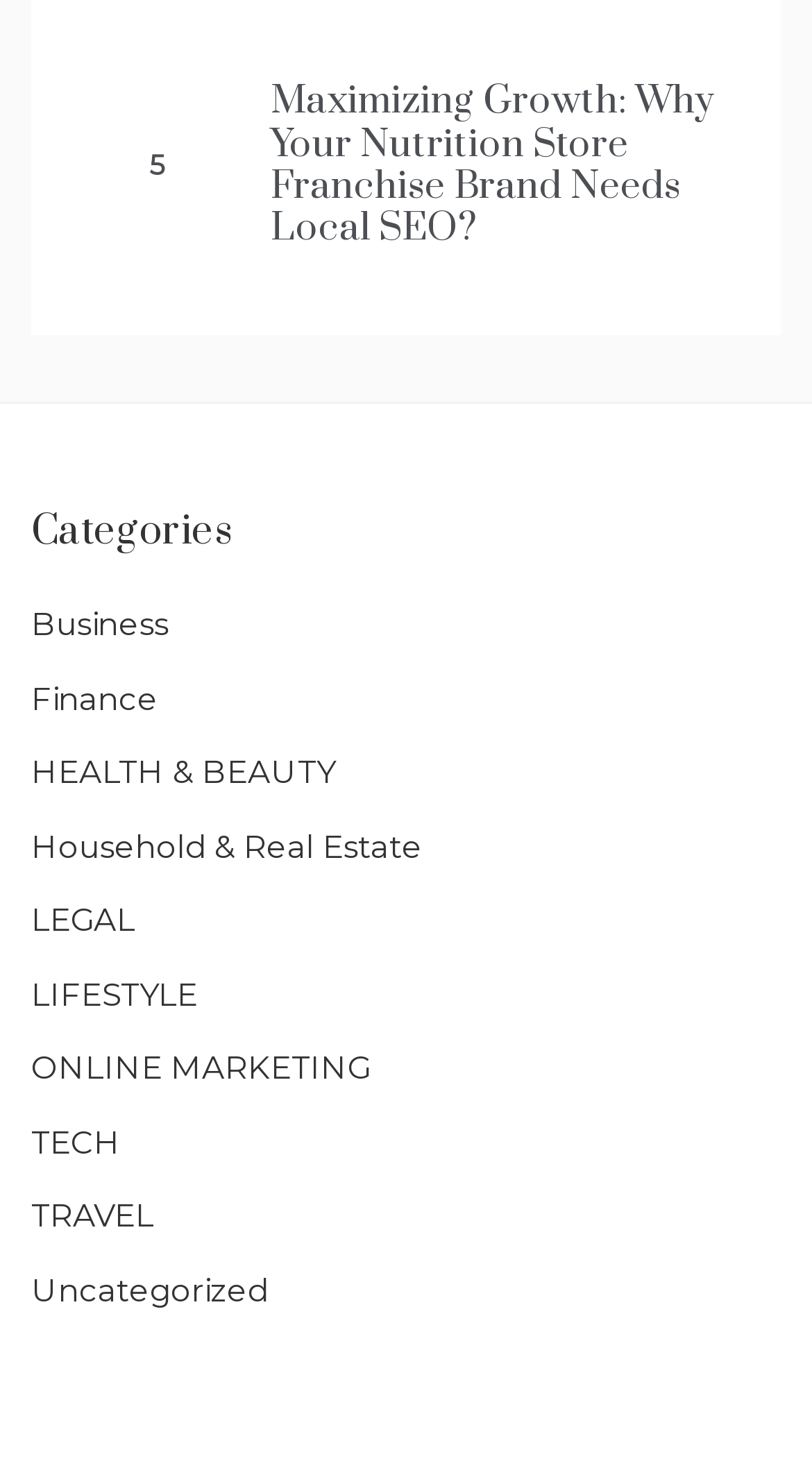Please determine the bounding box of the UI element that matches this description: HEALTH & BEAUTY. The coordinates should be given as (top-left x, top-left y, bottom-right x, bottom-right y), with all values between 0 and 1.

[0.038, 0.502, 0.413, 0.538]